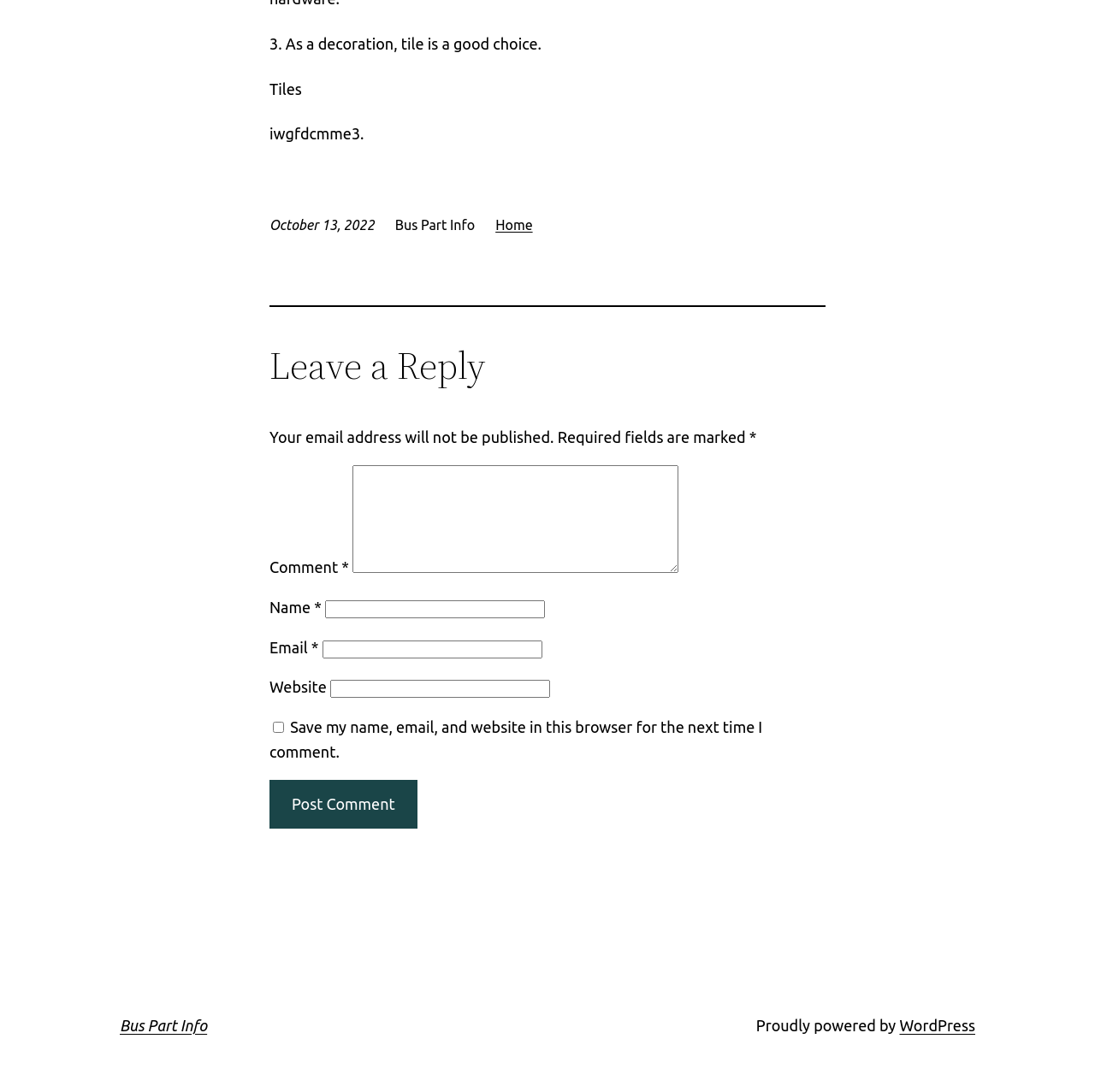What is the required field marked with?
Look at the screenshot and respond with a single word or phrase.

*